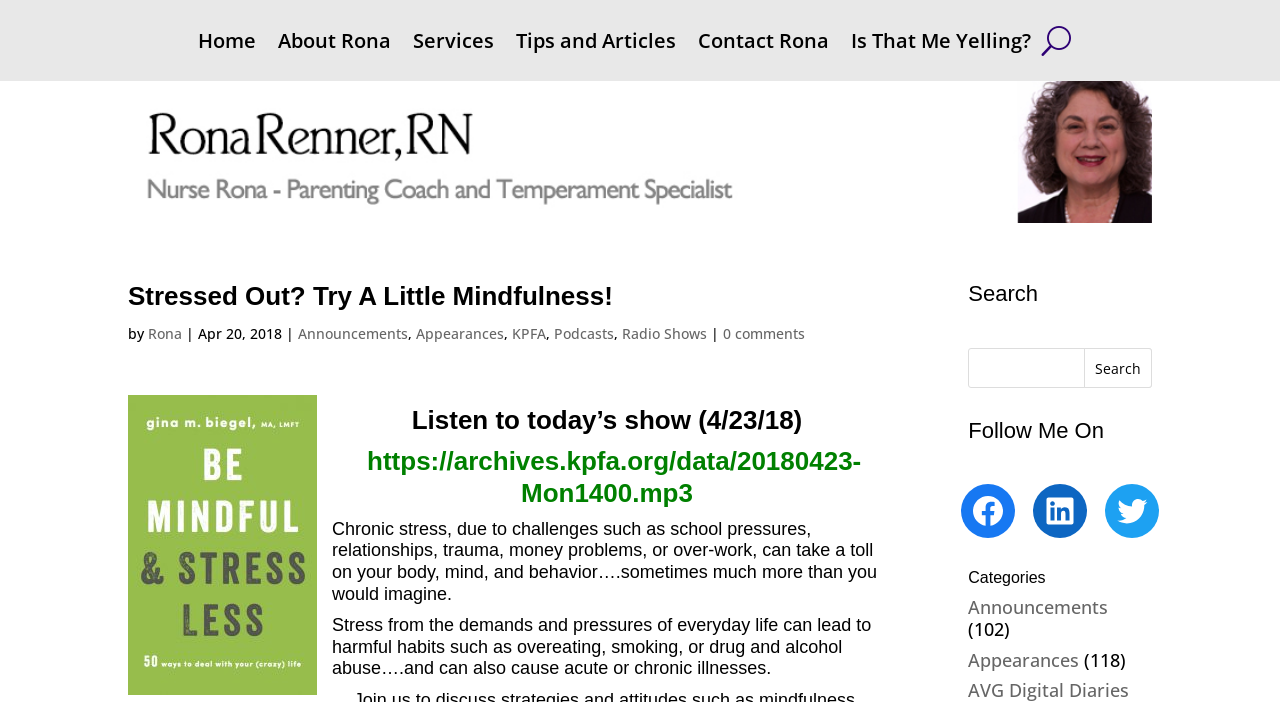Identify the bounding box coordinates of the section that should be clicked to achieve the task described: "Search for something".

[0.756, 0.495, 0.9, 0.552]